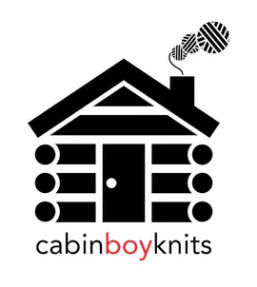Respond to the following question with a brief word or phrase:
What theme does the logo connect?

Knitting and rustic charm